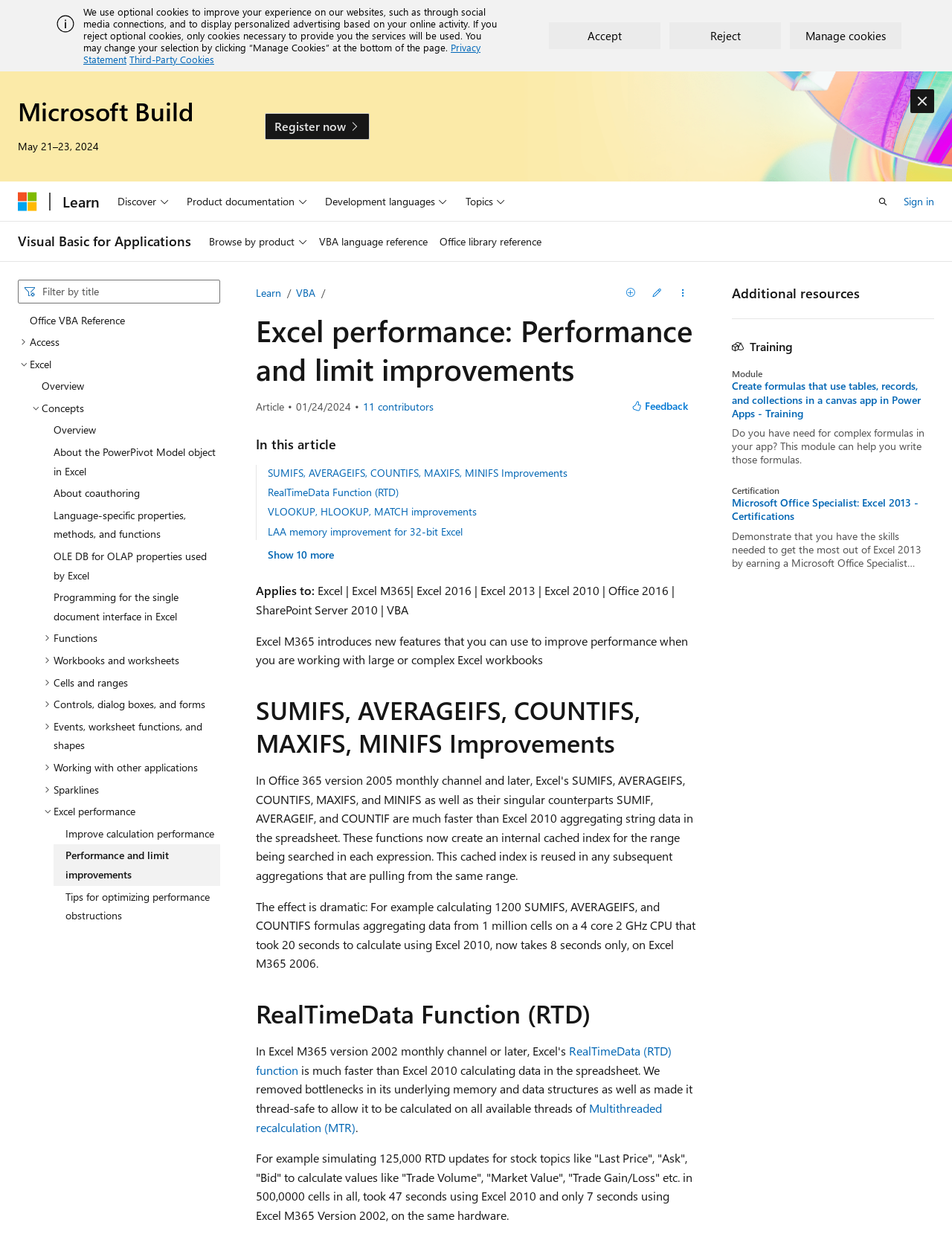Can you find the bounding box coordinates of the area I should click to execute the following instruction: "Search for something"?

[0.019, 0.227, 0.231, 0.246]